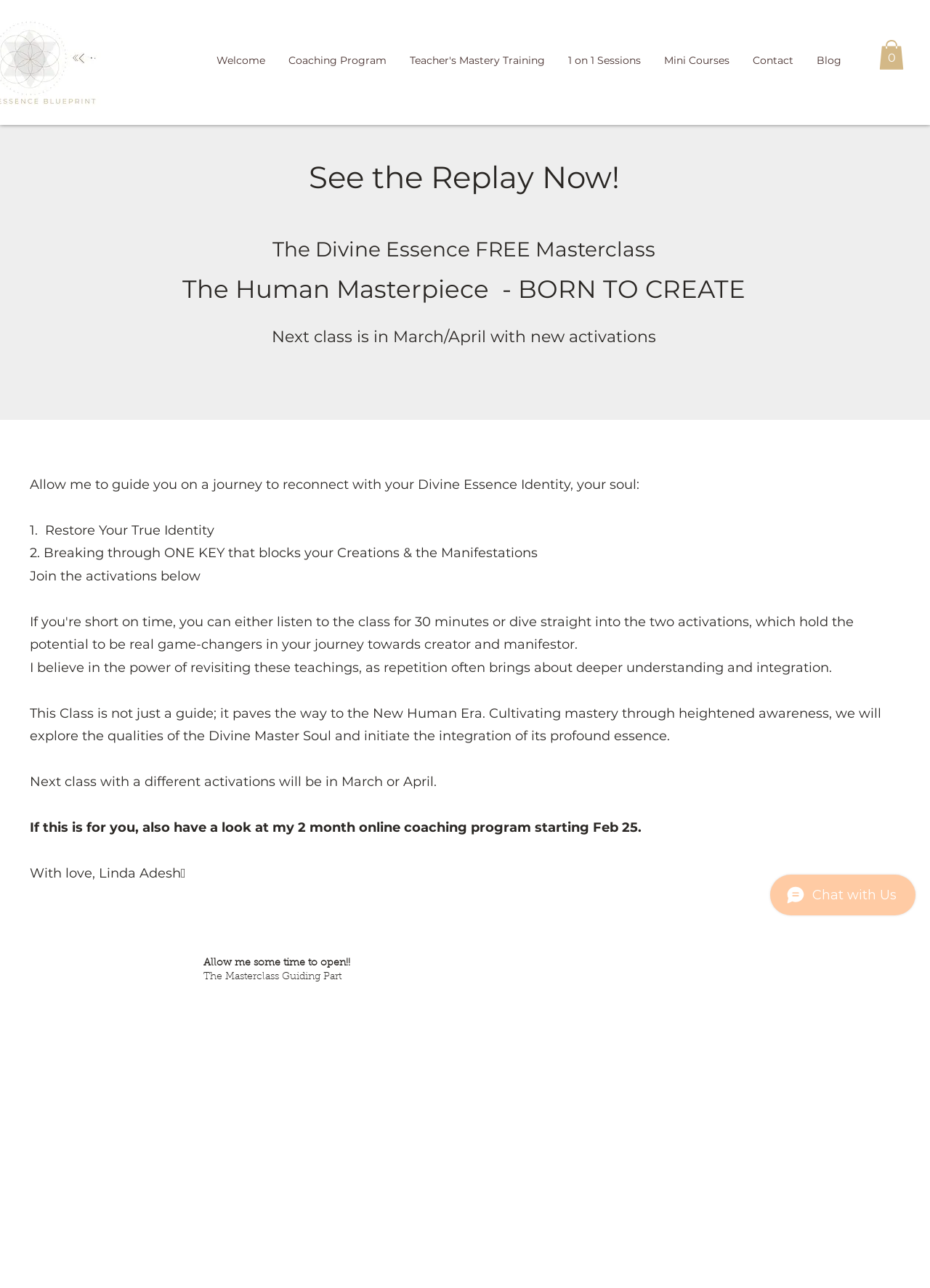Locate the bounding box coordinates of the UI element described by: "Mini Courses". Provide the coordinates as four float numbers between 0 and 1, formatted as [left, top, right, bottom].

[0.701, 0.031, 0.796, 0.053]